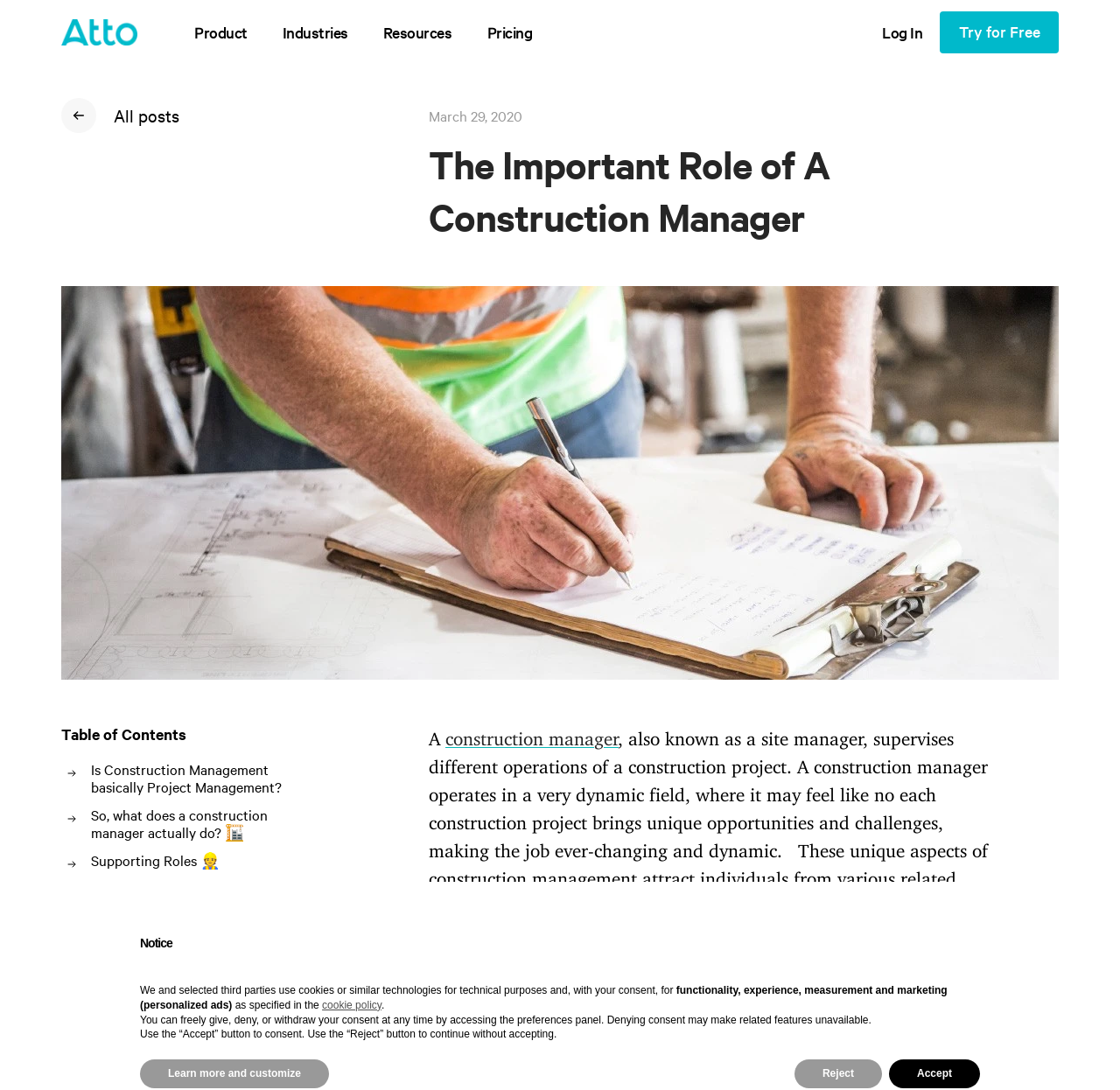What is the name of the construction professional with over 30 years of experience?
Refer to the image and give a detailed response to the question.

The webpage mentions a quote from Ken Yingling, a construction professional with over 30 years of experience, which suggests that he is an expert in the field of construction management.